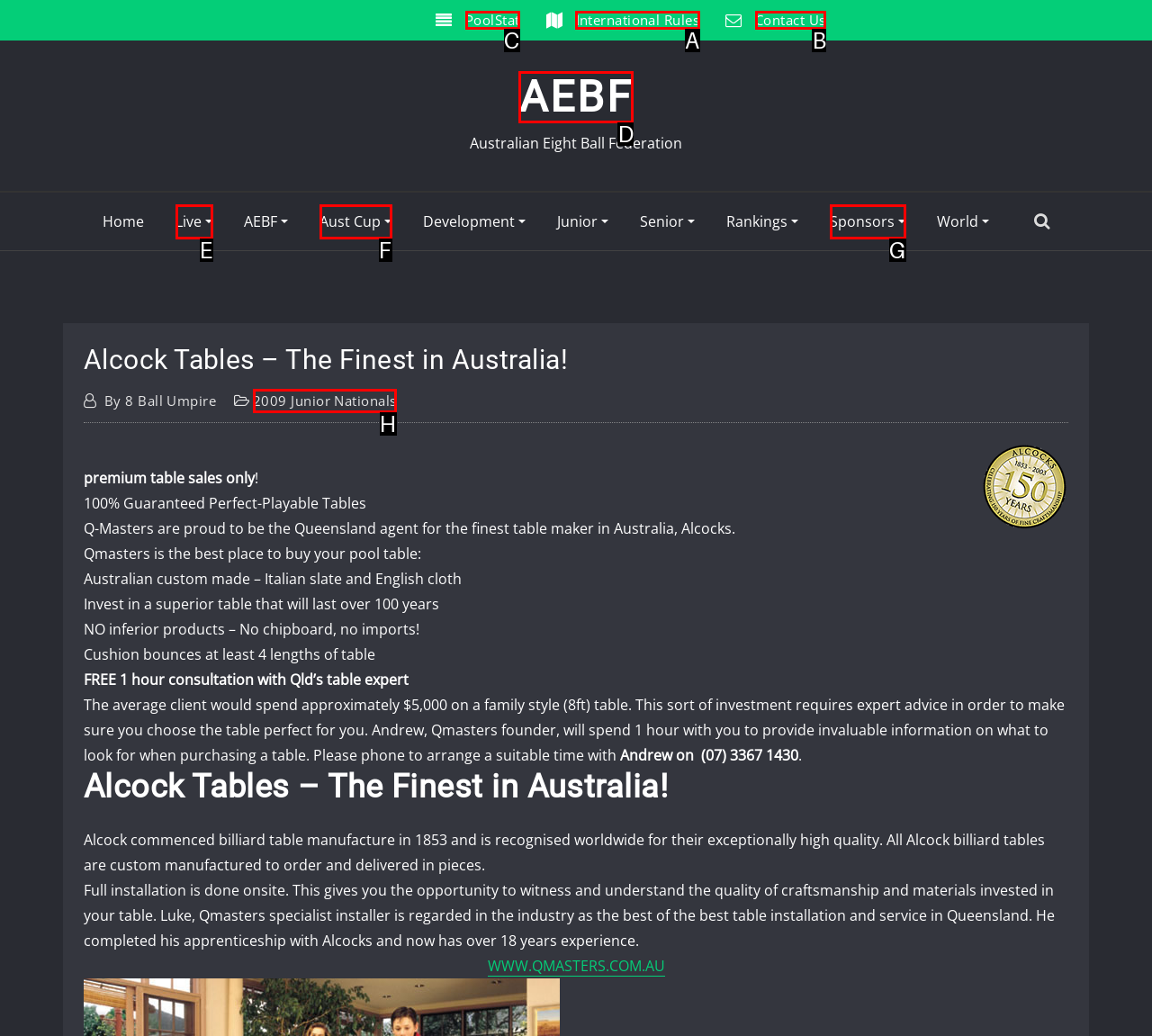Select the appropriate HTML element to click on to finish the task: Click on the 'PoolStat' link.
Answer with the letter corresponding to the selected option.

C